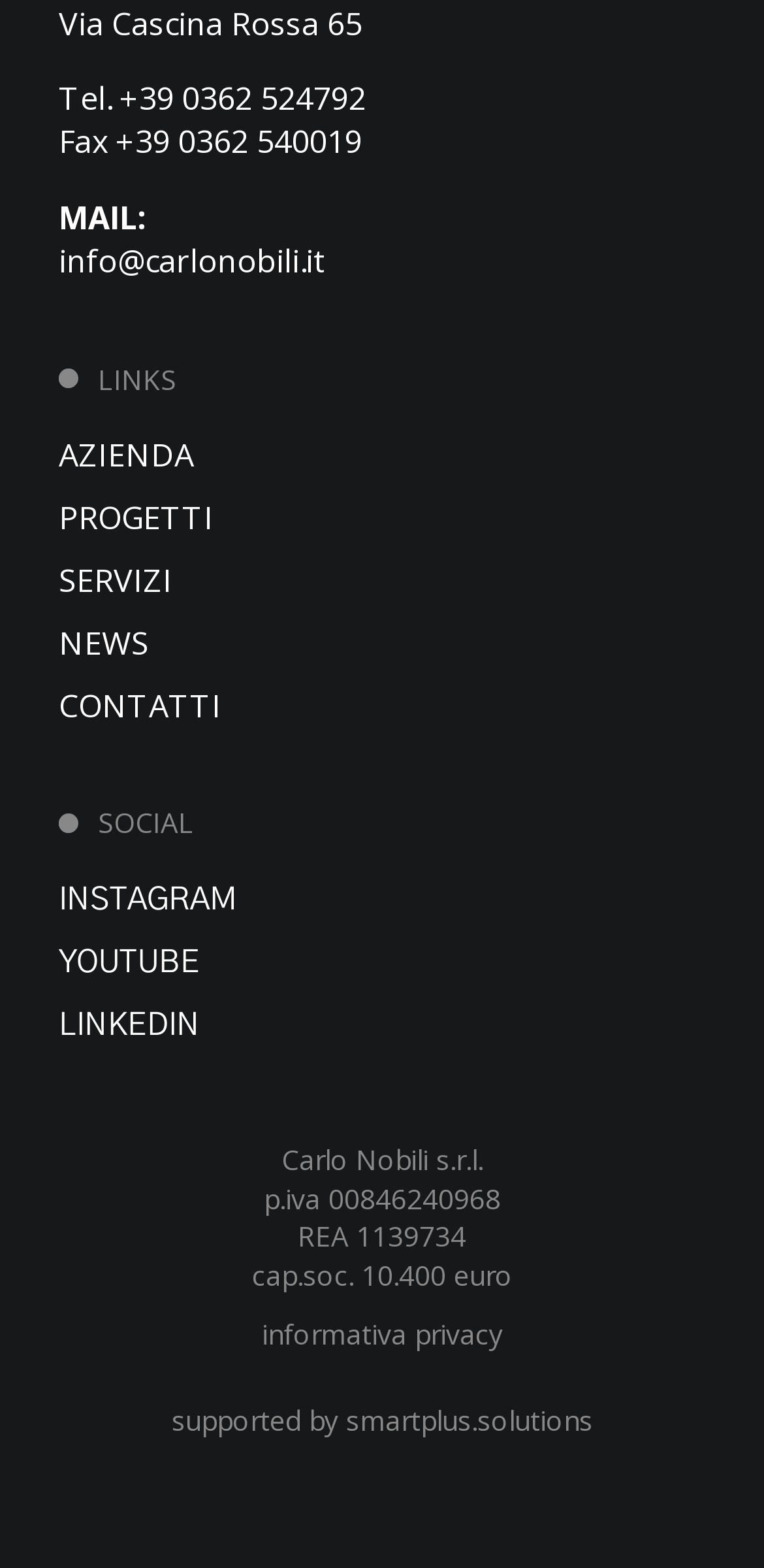Can you provide the bounding box coordinates for the element that should be clicked to implement the instruction: "send an email"?

[0.077, 0.153, 0.426, 0.18]